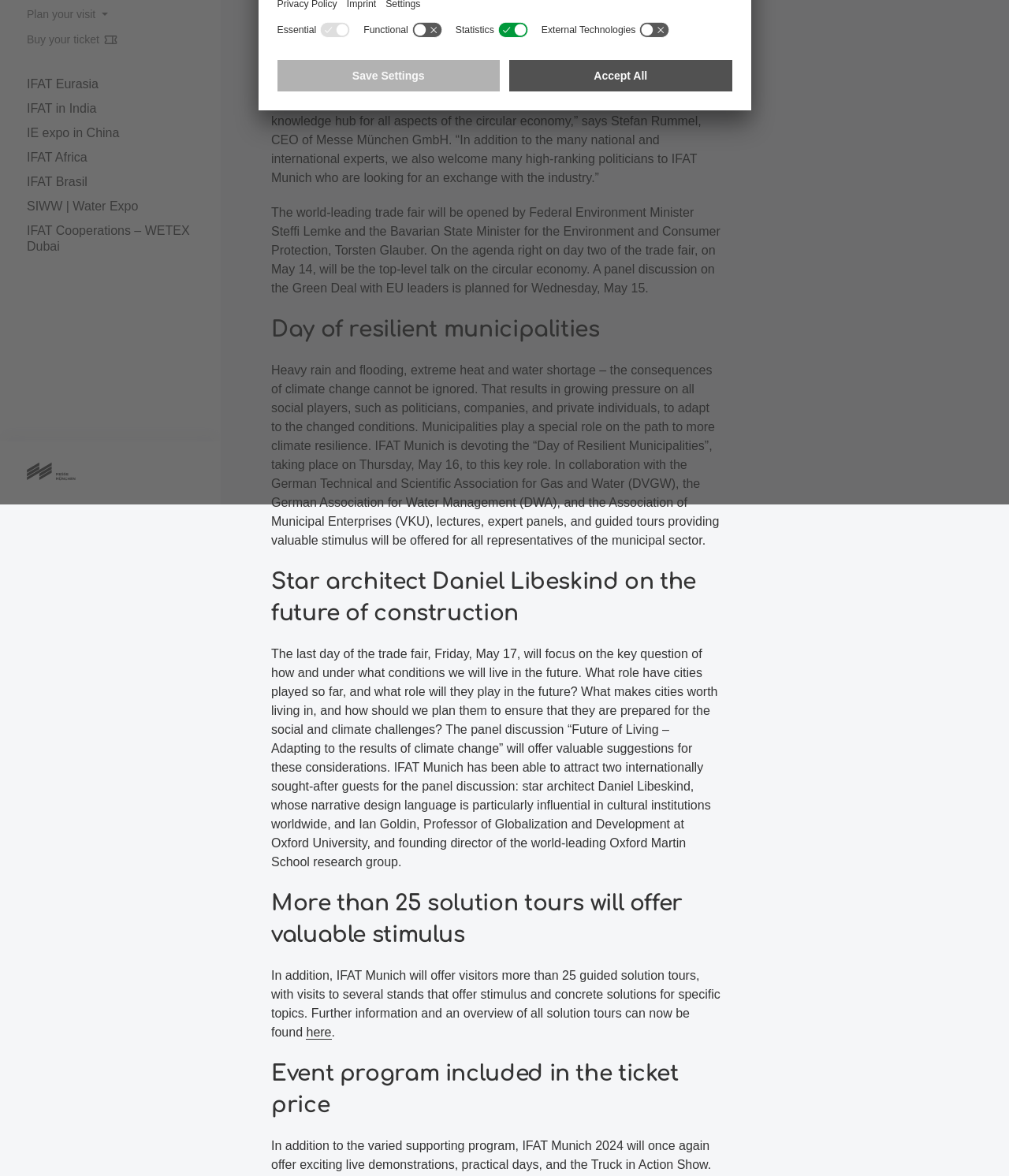Using the element description provided, determine the bounding box coordinates in the format (top-left x, top-left y, bottom-right x, bottom-right y). Ensure that all values are floating point numbers between 0 and 1. Element description: IFAT in India

[0.0, 0.081, 0.219, 0.102]